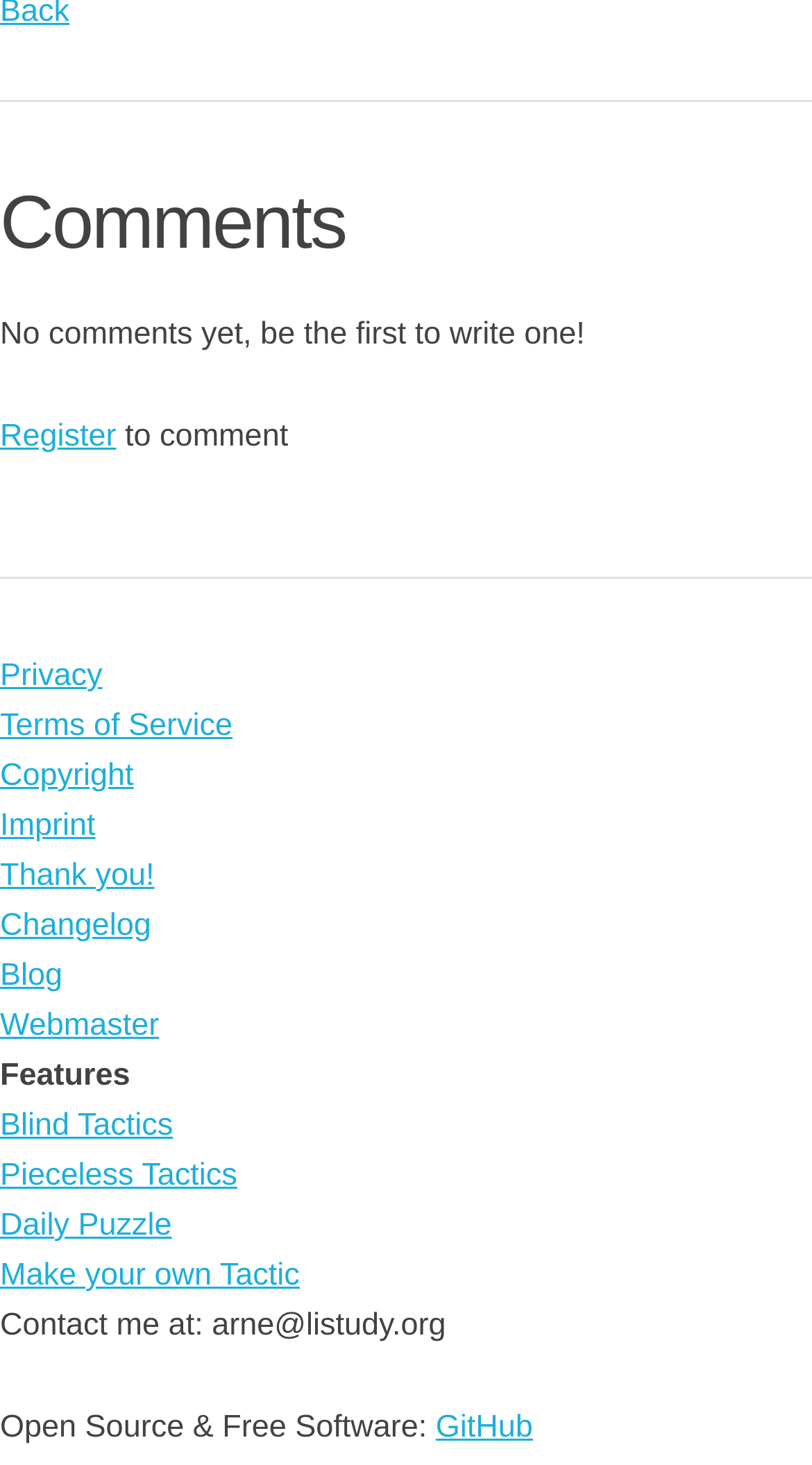Locate the bounding box coordinates of the area to click to fulfill this instruction: "Click on the 'ADVENT' tag". The bounding box should be presented as four float numbers between 0 and 1, in the order [left, top, right, bottom].

None